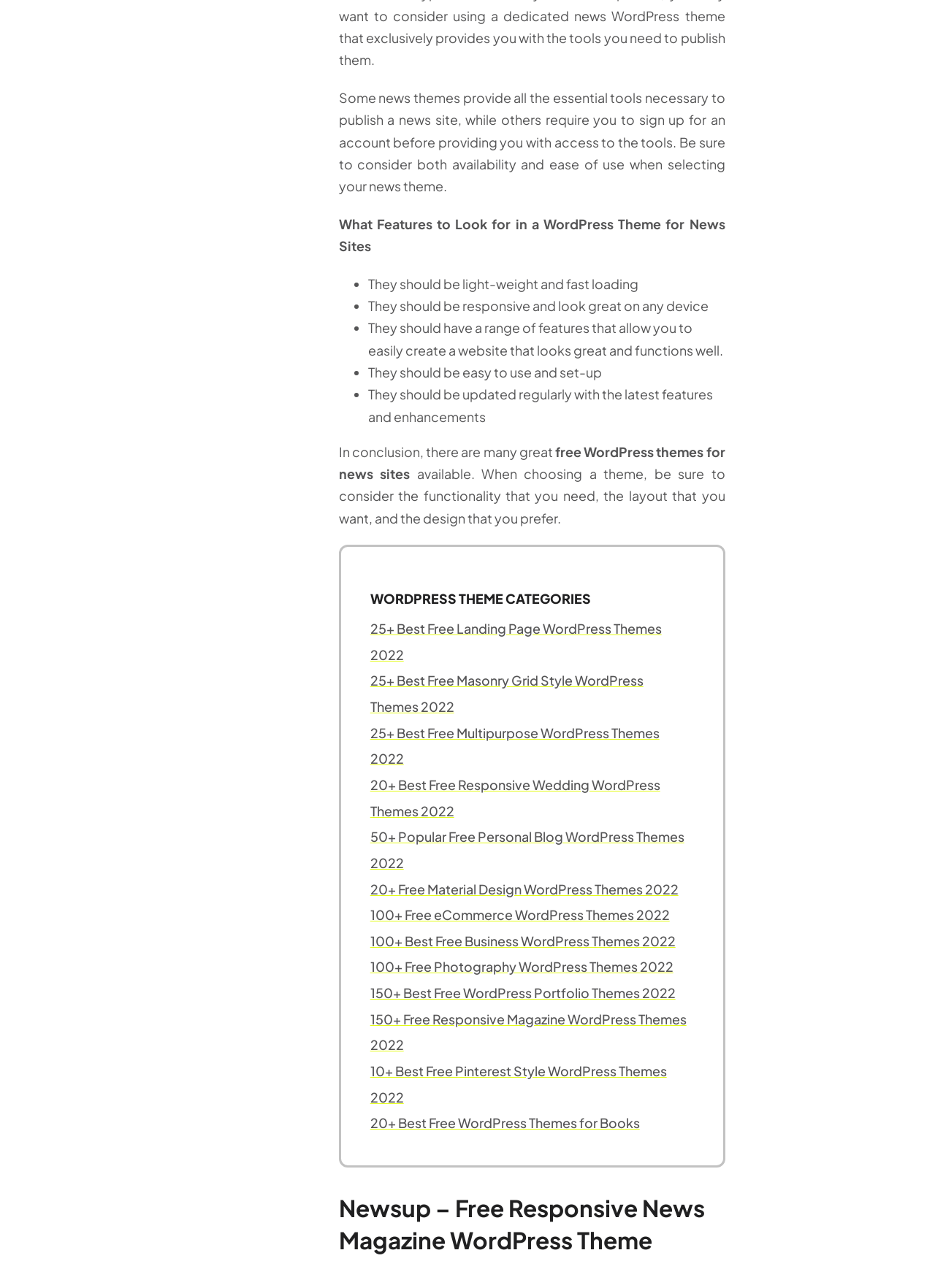What is the name of the free responsive news magazine WordPress theme mentioned?
Please use the image to deliver a detailed and complete answer.

The heading 'Newsup – Free Responsive News Magazine WordPress Theme' is located at the bottom of the webpage, indicating that Newsup is a free responsive news magazine WordPress theme.